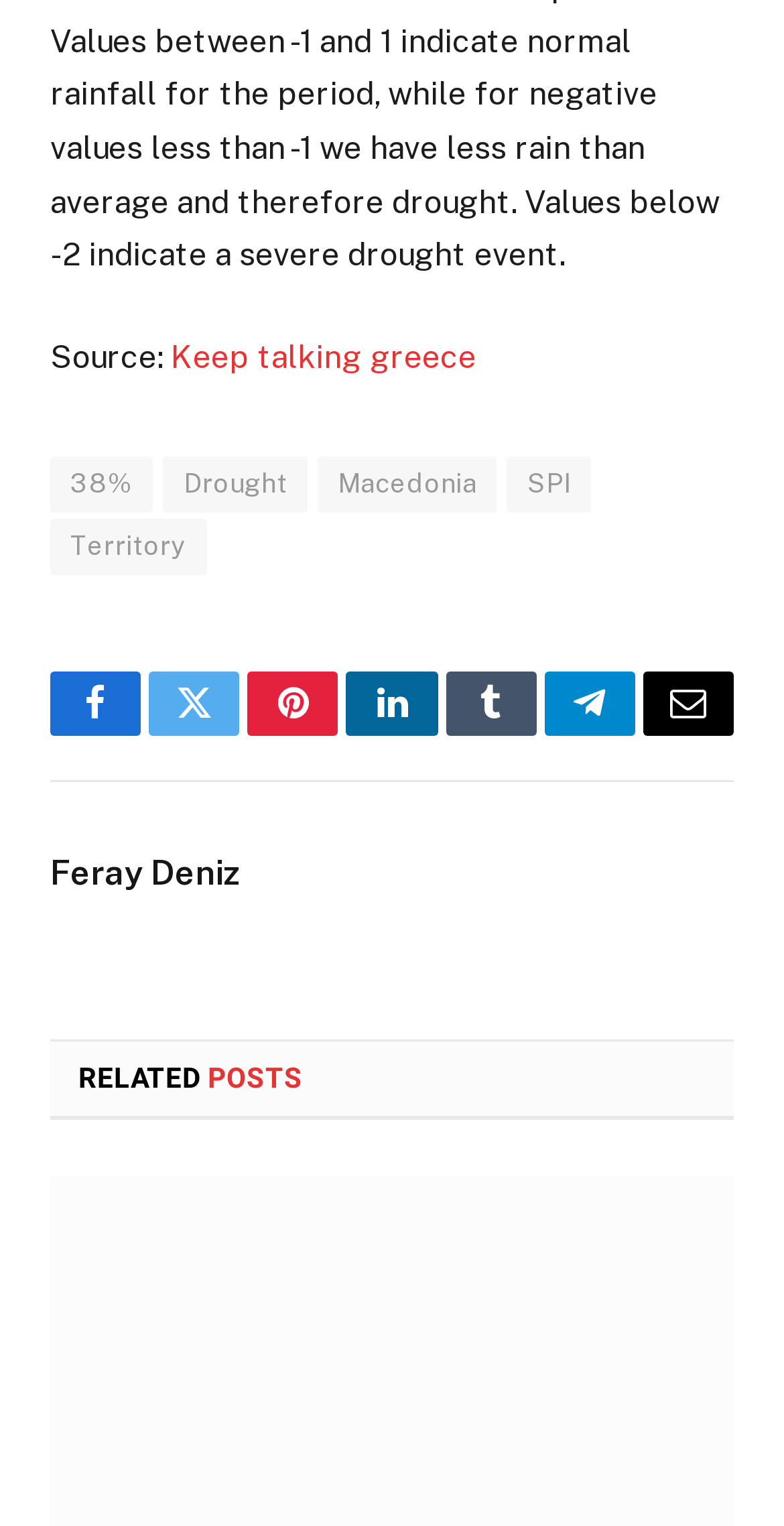Please provide a detailed answer to the question below by examining the image:
What is the source of the information?

The source of the information is mentioned at the top of the webpage, where it says 'Source:' followed by a link 'Keep talking Greece'.